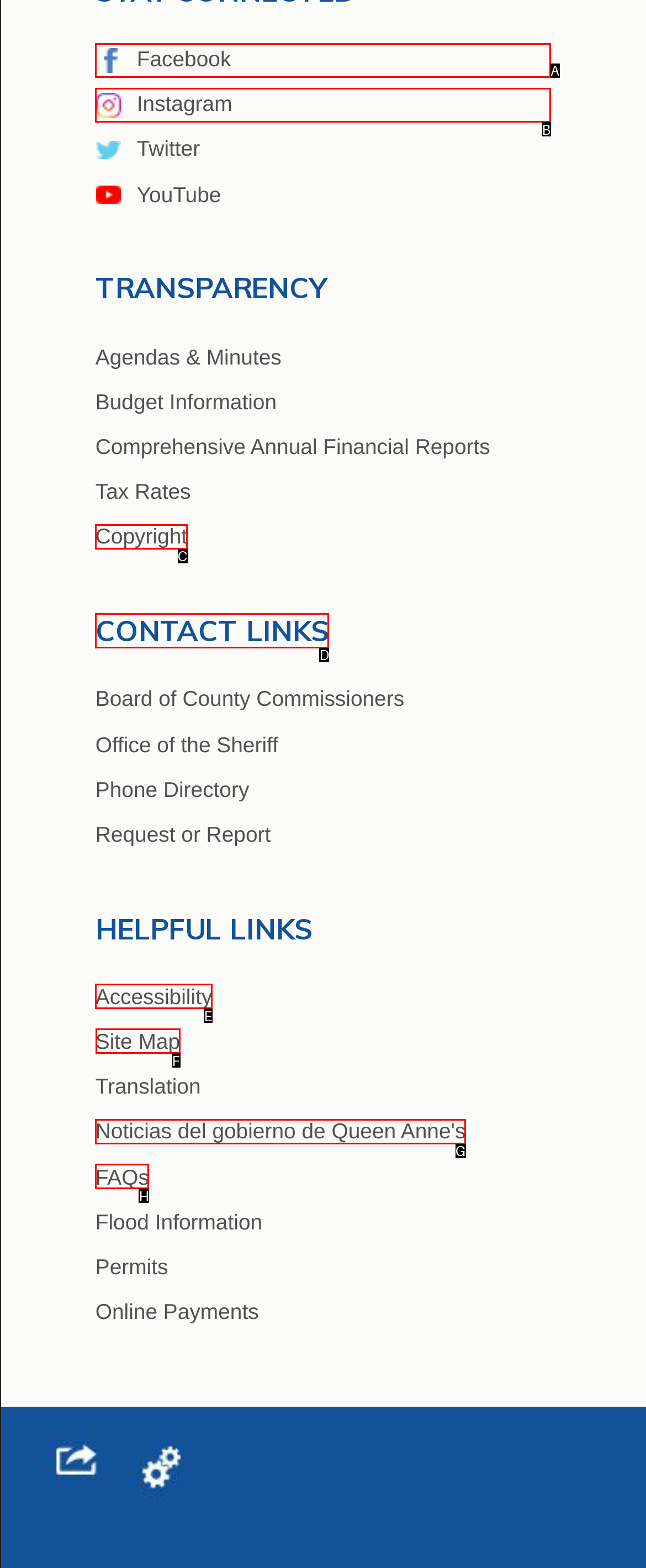Identify the letter of the option that should be selected to accomplish the following task: Go to Site Map. Provide the letter directly.

F